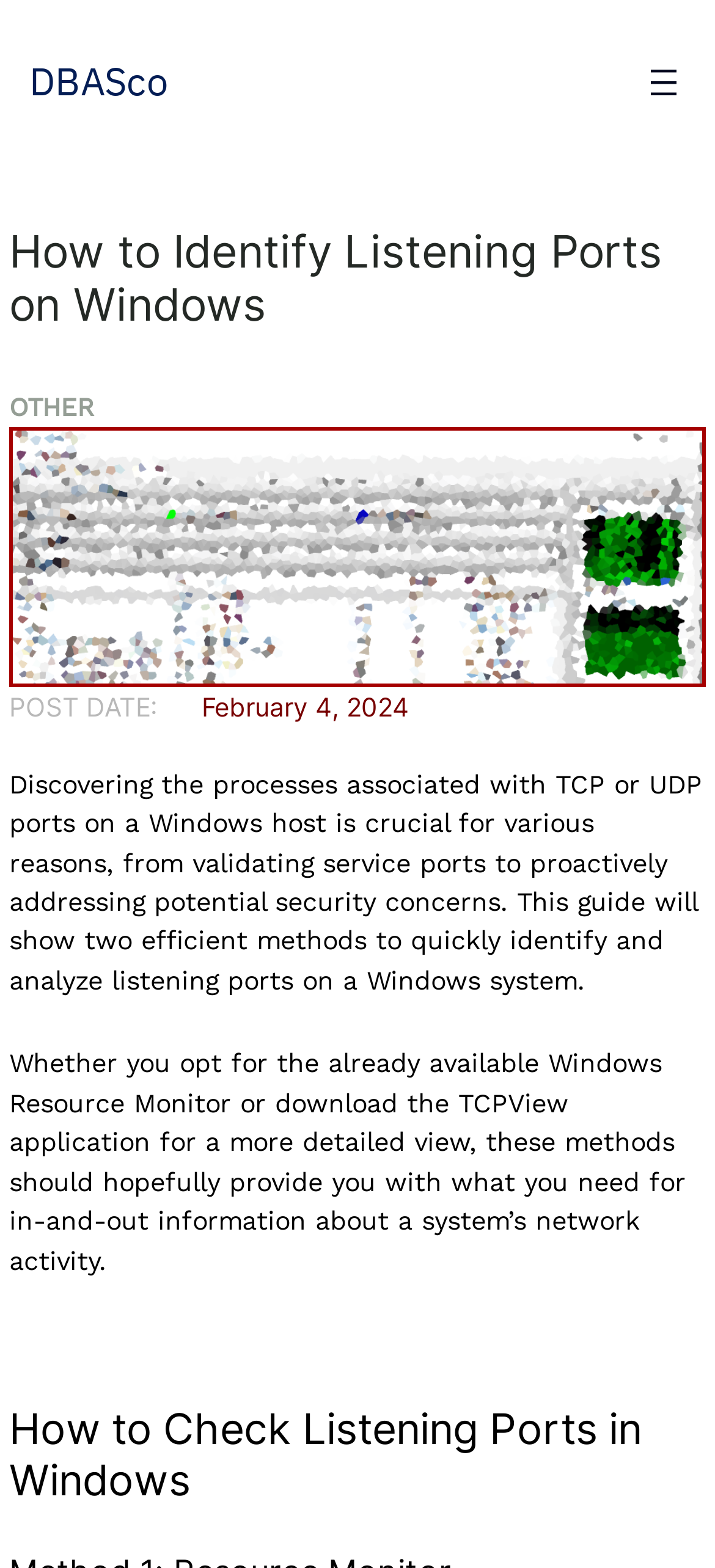What is the purpose of identifying listening ports on a Windows system?
Could you answer the question with a detailed and thorough explanation?

According to the webpage, identifying listening ports on a Windows system is crucial for various reasons, including validating service ports and proactively addressing potential security concerns.